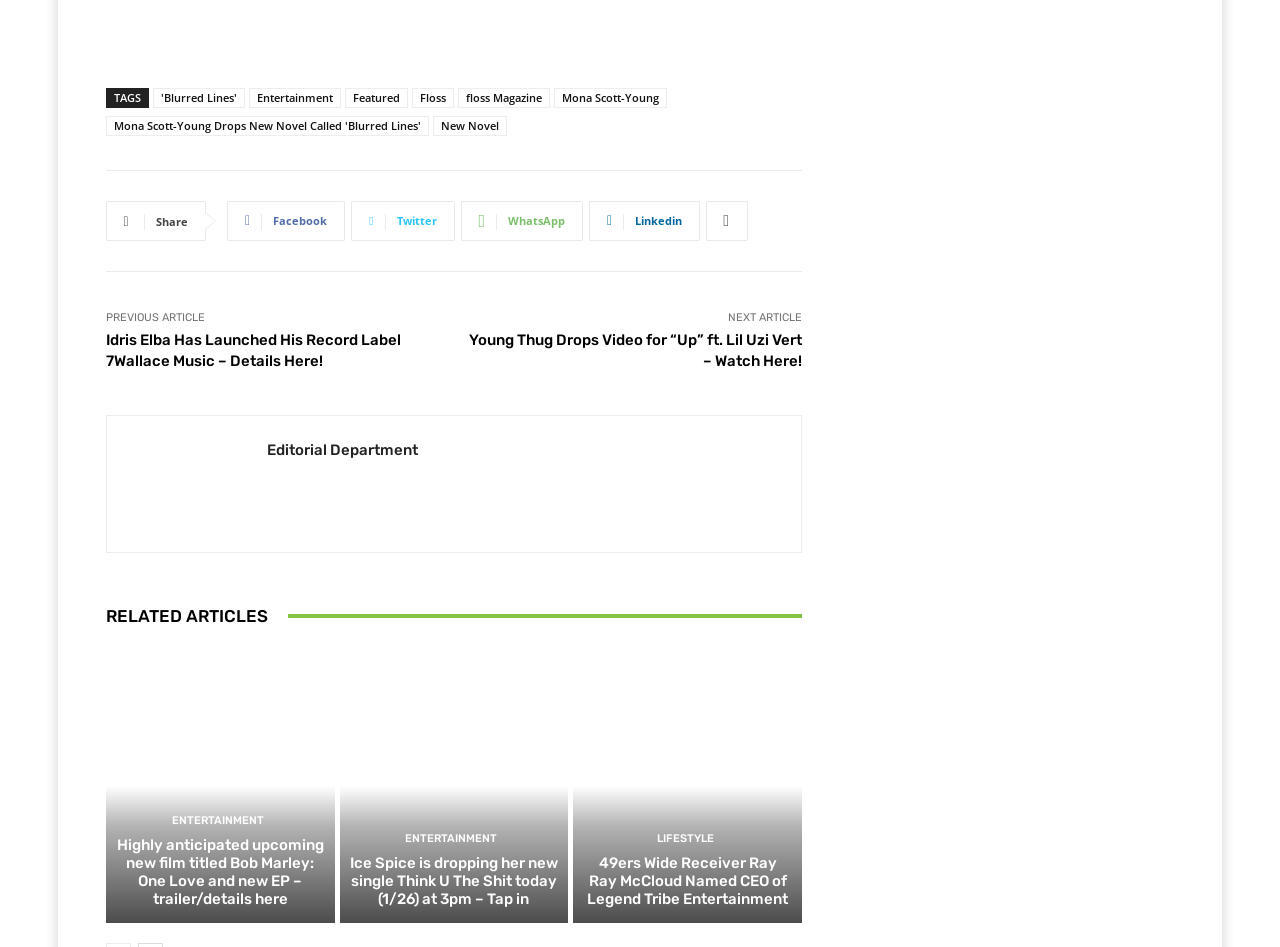Could you provide the bounding box coordinates for the portion of the screen to click to complete this instruction: "Check out 'Highly anticipated upcoming new film titled Bob Marley: One Love and new EP – trailer/details here' article"?

[0.083, 0.685, 0.261, 0.975]